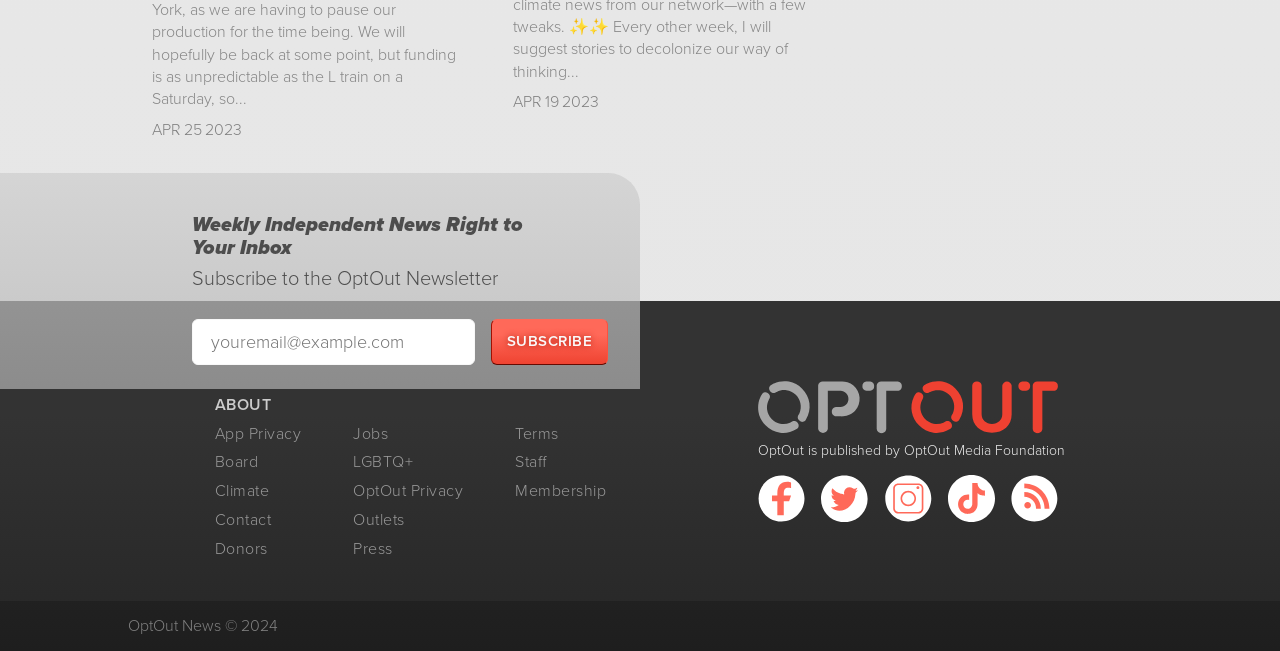Please identify the bounding box coordinates of the element's region that I should click in order to complete the following instruction: "Subscribe to the newsletter". The bounding box coordinates consist of four float numbers between 0 and 1, i.e., [left, top, right, bottom].

[0.15, 0.49, 0.371, 0.56]